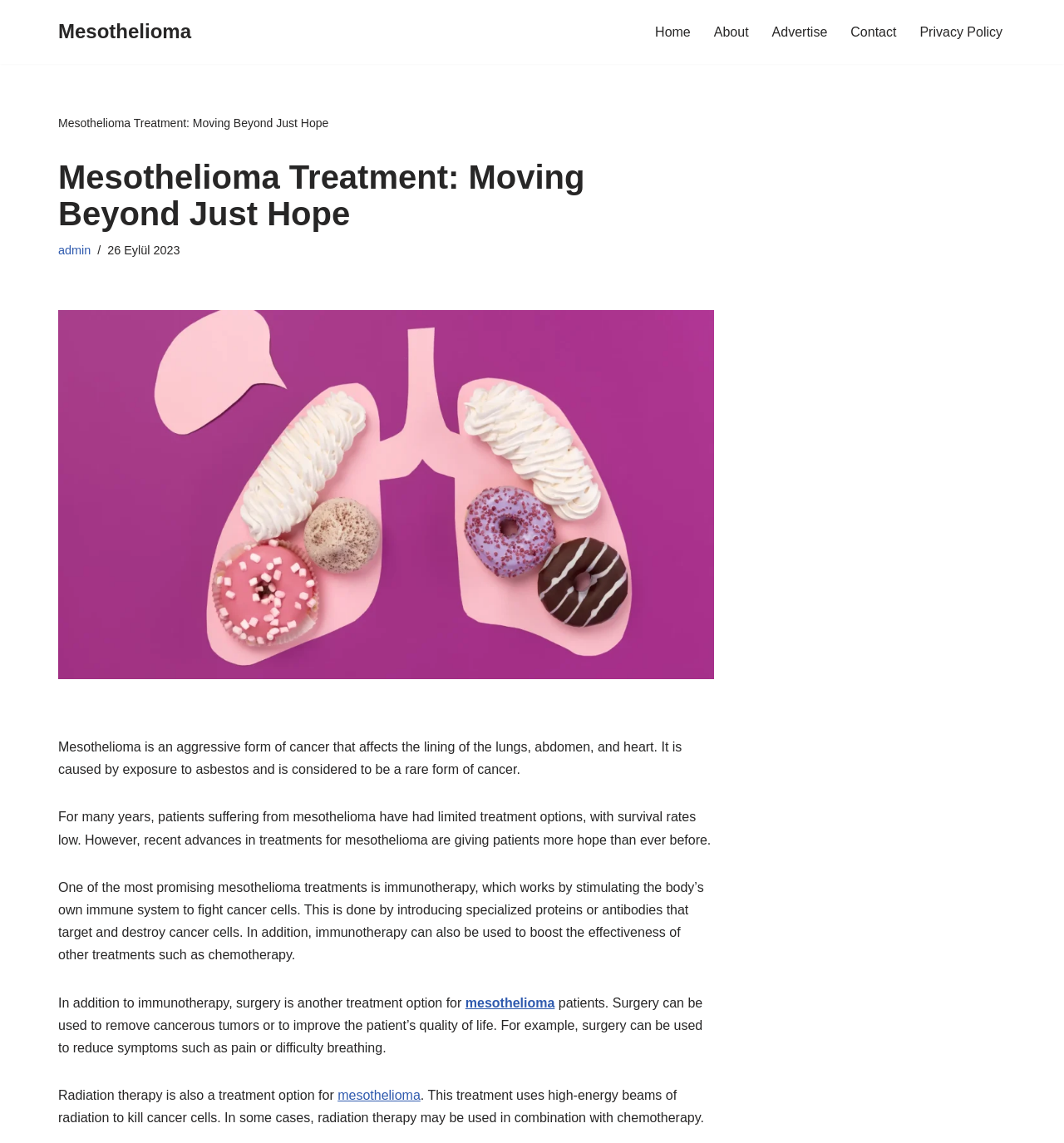What is the purpose of radiation therapy?
Please provide a detailed answer to the question.

According to the webpage, radiation therapy is a treatment option for mesothelioma that uses high-energy beams of radiation to kill cancer cells. In some cases, radiation therapy may be used in combination with chemotherapy.